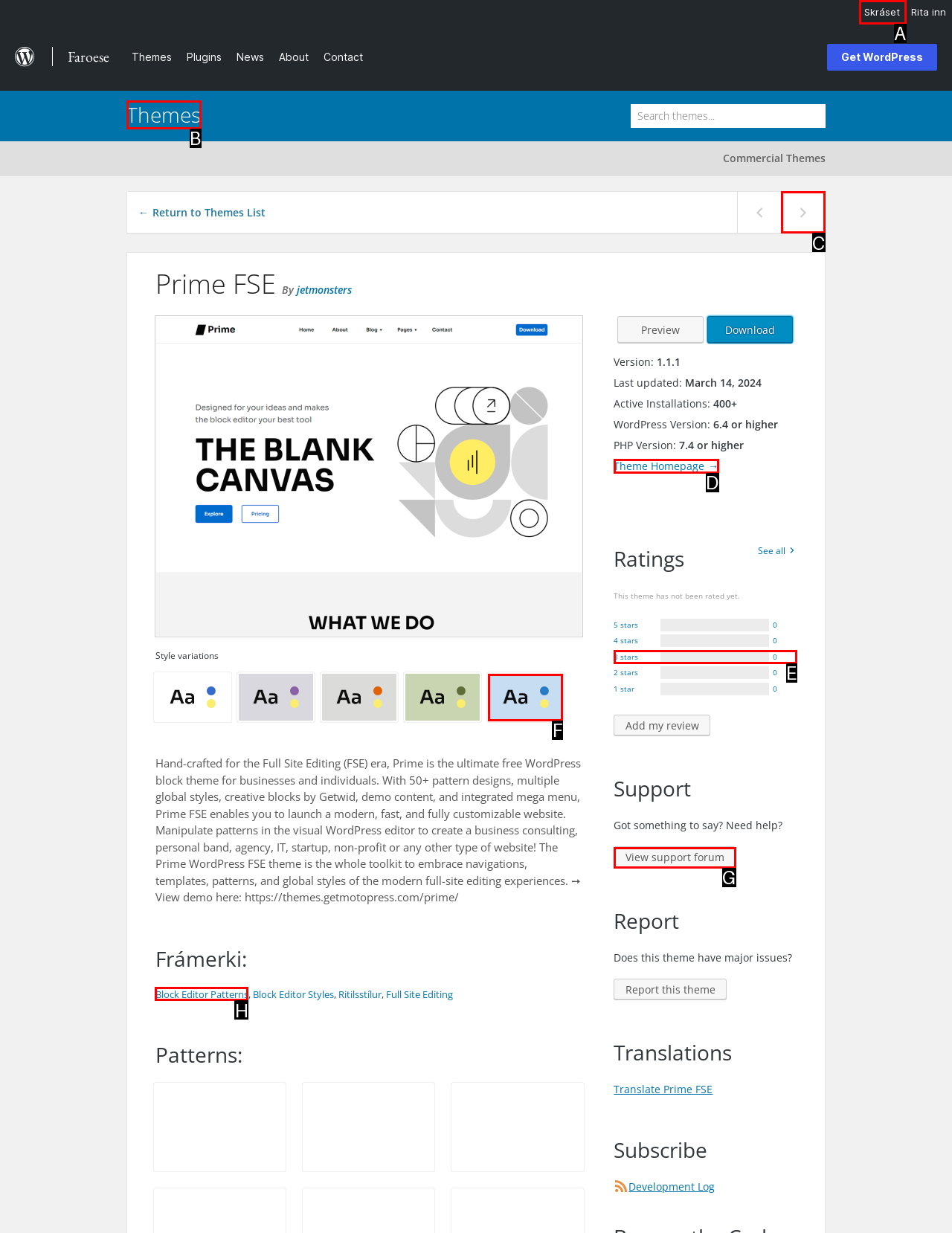Select the option I need to click to accomplish this task: Go to Avery County Courthouse
Provide the letter of the selected choice from the given options.

None